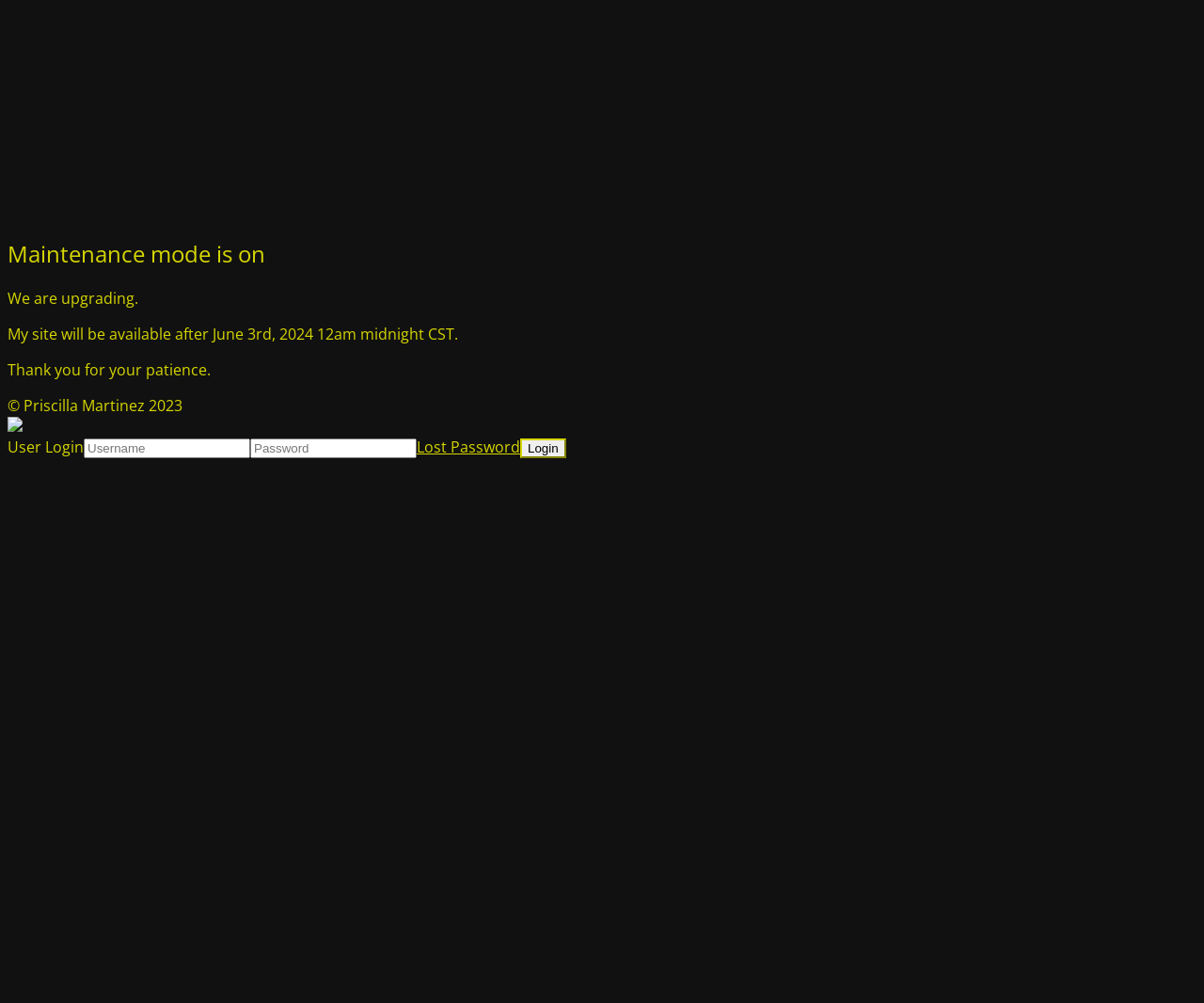Analyze the image and deliver a detailed answer to the question: When will the website be available again?

According to the message 'My site will be available after June 3rd, 2024 12am midnight CST.', the website will be available again on June 3rd, 2024 at 12am midnight CST.